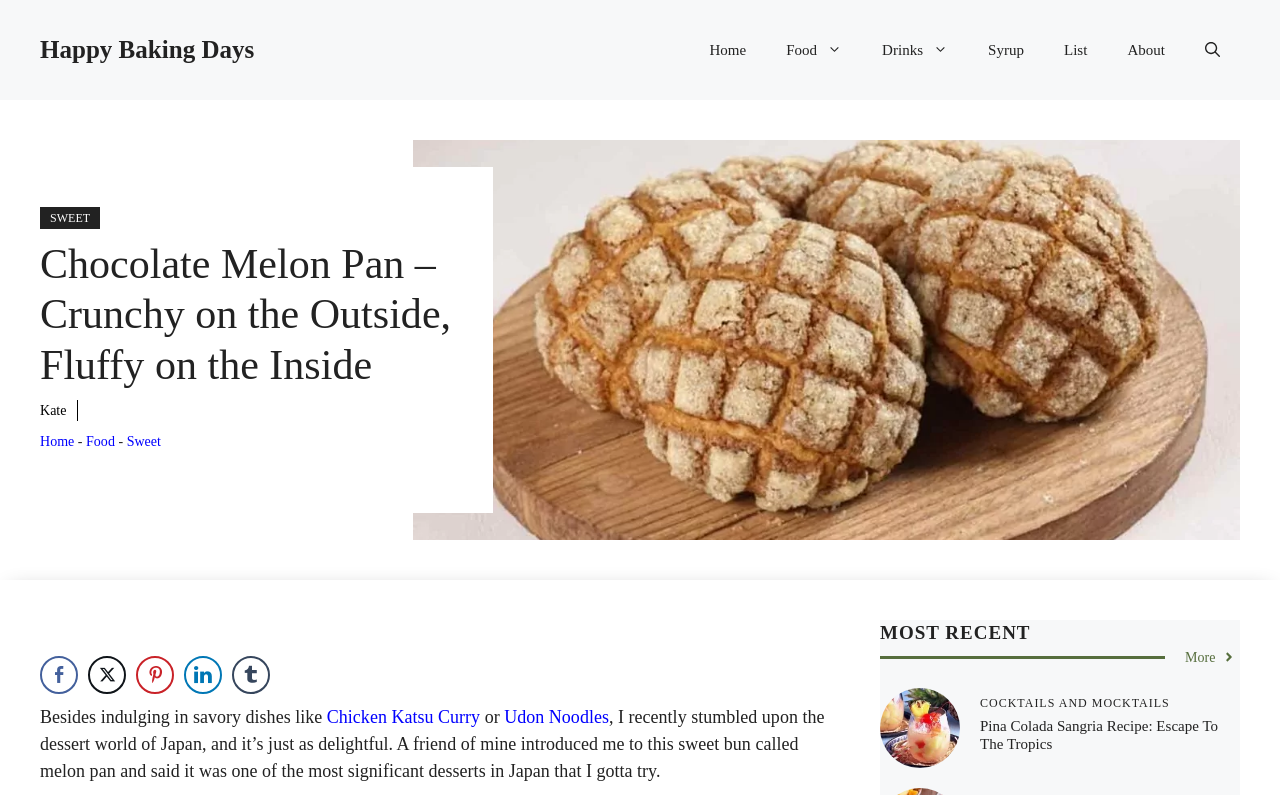Articulate a detailed summary of the webpage's content and design.

This webpage is about a food blog, specifically a recipe for Chocolate Melon Pan. At the top, there is a banner with the site's name "Happy Baking Days" and a navigation menu with links to different categories such as "Home", "Food", "Drinks", and "About". Below the banner, there is a heading that reads "Chocolate Melon Pan – Crunchy on the Outside, Fluffy on the Inside". 

To the right of the heading, there is a link to the author "Kate" and a breadcrumbs navigation menu showing the current page's location within the site. The main content of the page is a large figure that takes up most of the page, which contains social media sharing buttons at the bottom. 

Within the figure, there is a block of text that describes the author's experience with Japanese desserts, specifically melon pan. The text also mentions other Japanese dishes like Chicken Katsu Curry and Udon Noodles. 

At the bottom of the page, there is a section titled "MOST RECENT" with a link to "More" and a figure containing a link to a recipe for Pina Colada Sangria. There are also headings for "COCKTAILS AND MOCKTAILS" and "Pina Colada Sangria Recipe: Escape To The Tropics" with a link to the recipe.